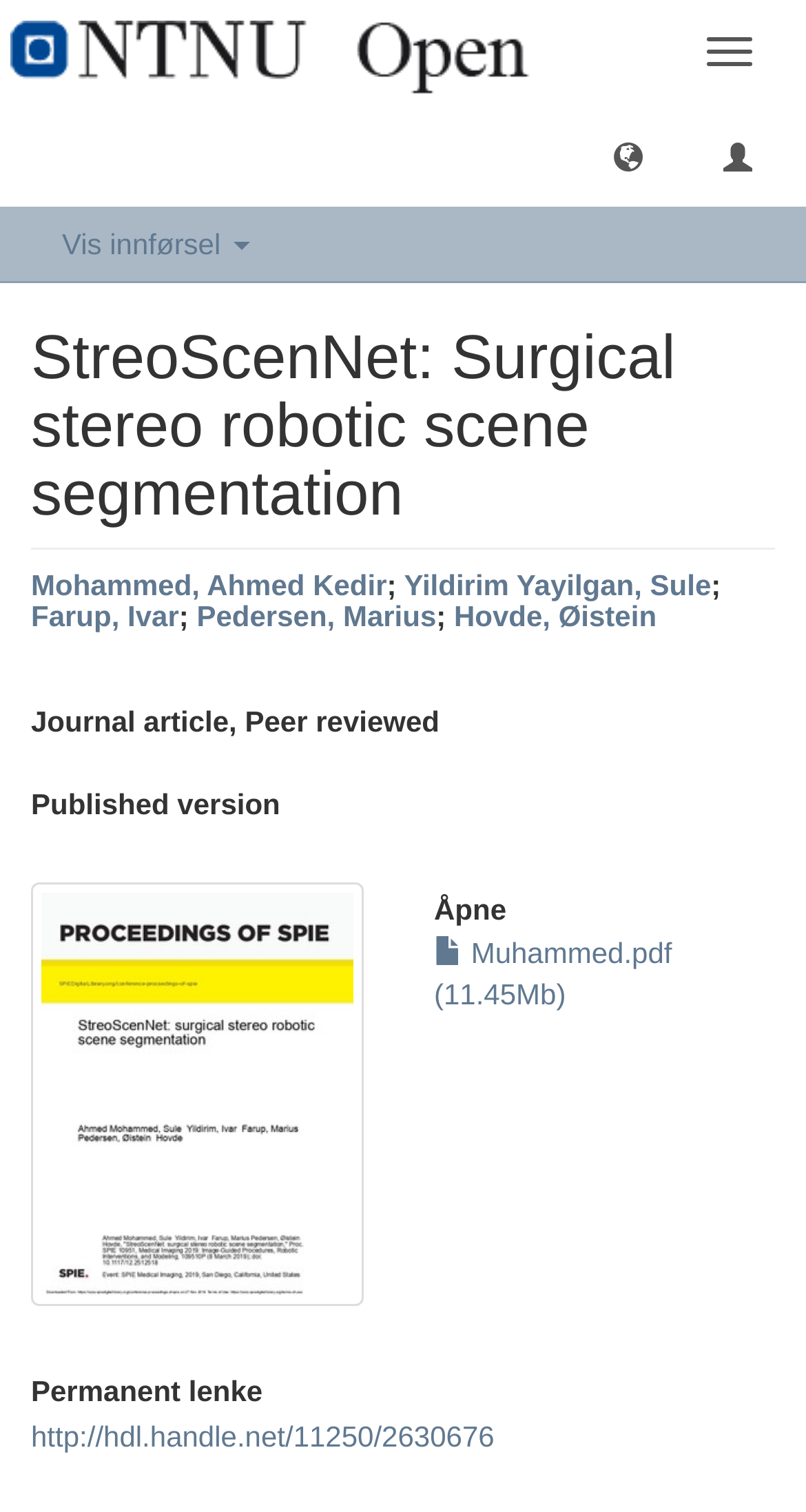Answer this question in one word or a short phrase: What is the type of publication?

Journal article